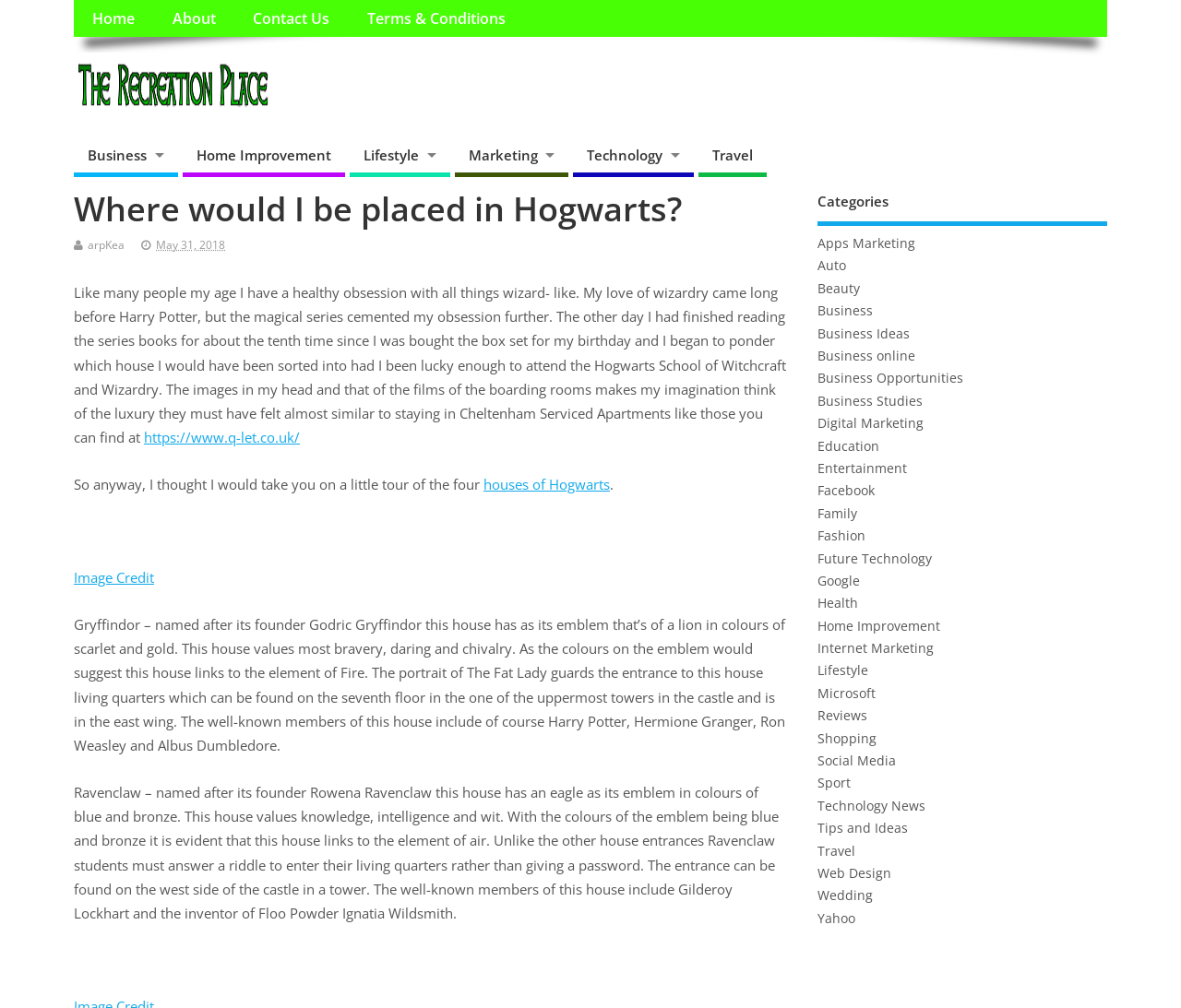Identify the bounding box coordinates of the element that should be clicked to fulfill this task: "Visit the 'Business' category". The coordinates should be provided as four float numbers between 0 and 1, i.e., [left, top, right, bottom].

[0.693, 0.3, 0.739, 0.317]